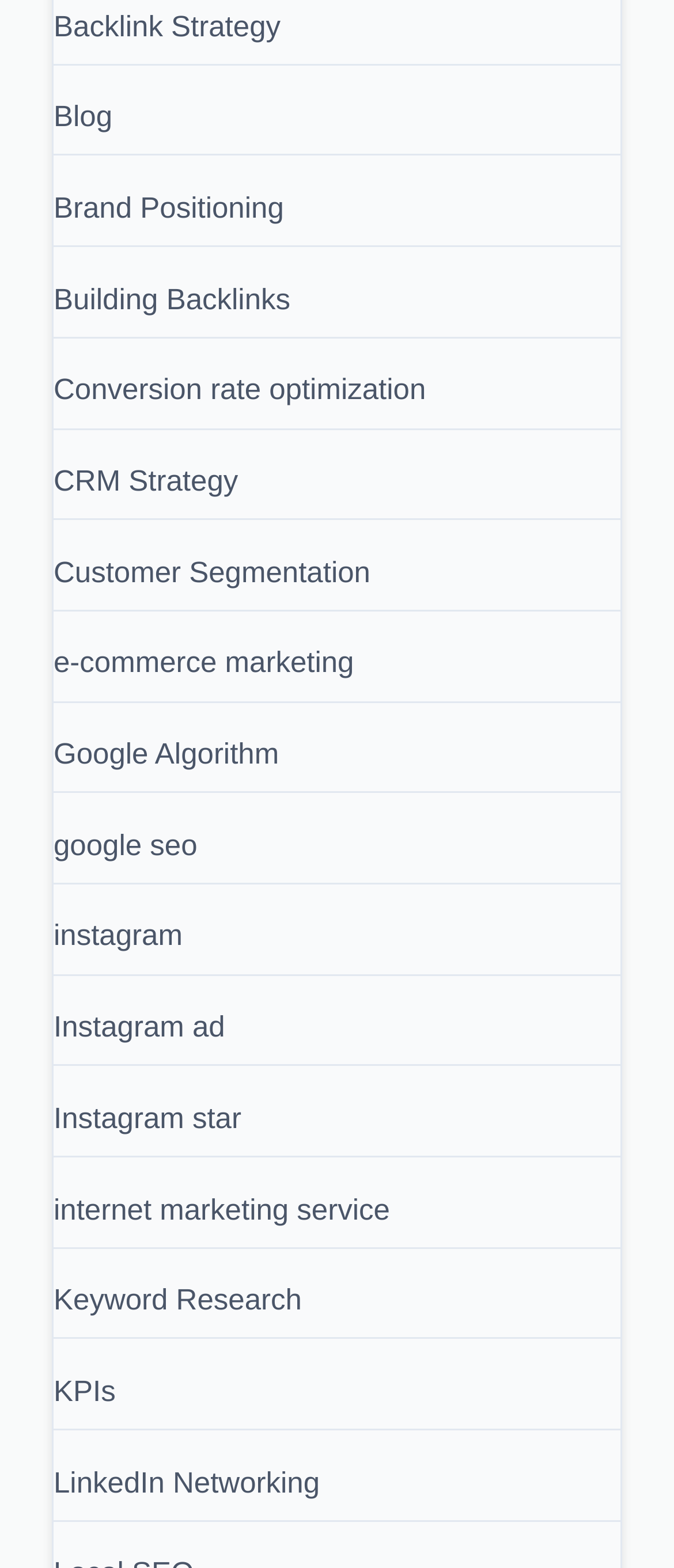What is the link related to search engine optimization?
Answer briefly with a single word or phrase based on the image.

google seo